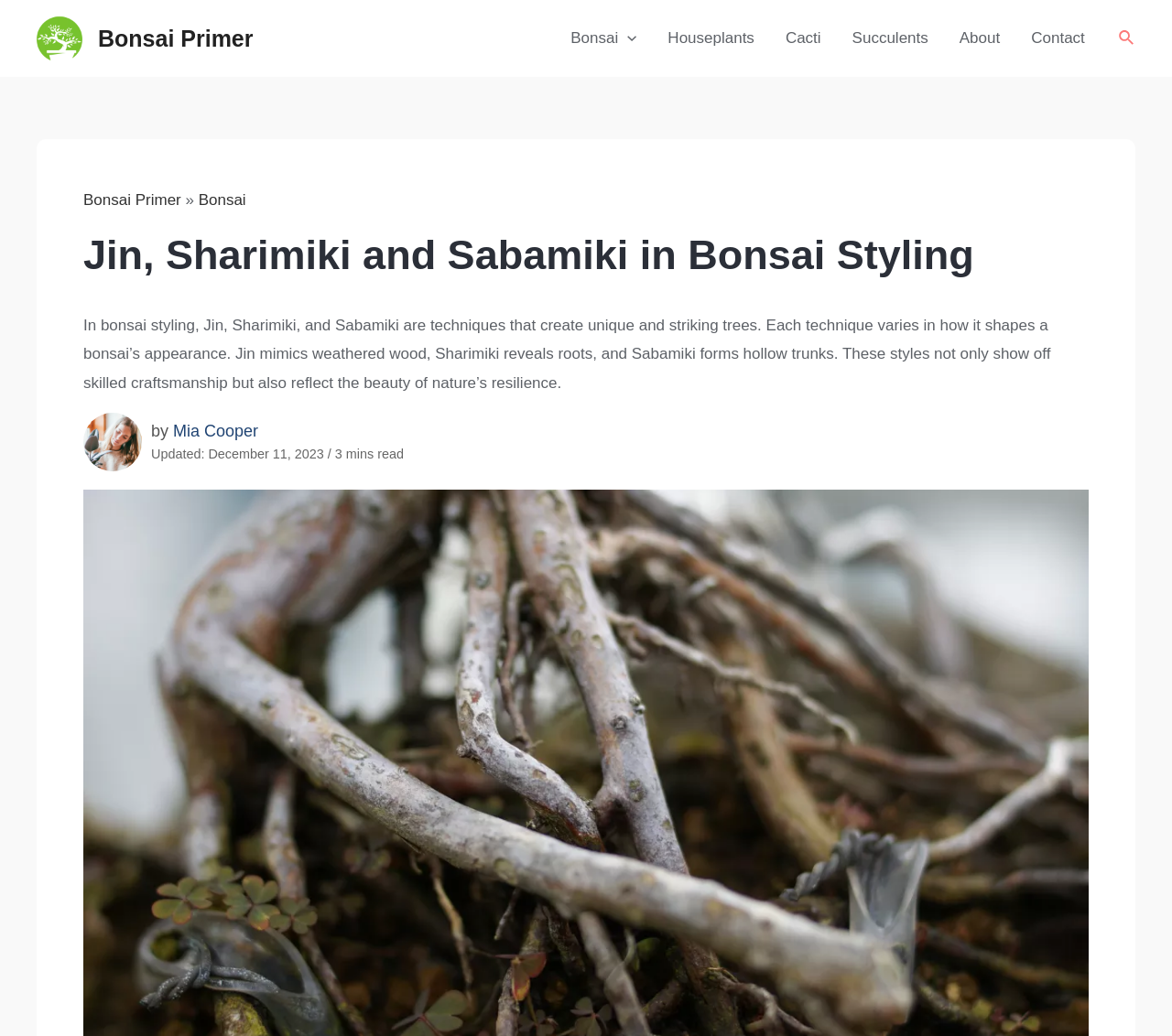Can you locate the main headline on this webpage and provide its text content?

Jin, Sharimiki and Sabamiki in Bonsai Styling